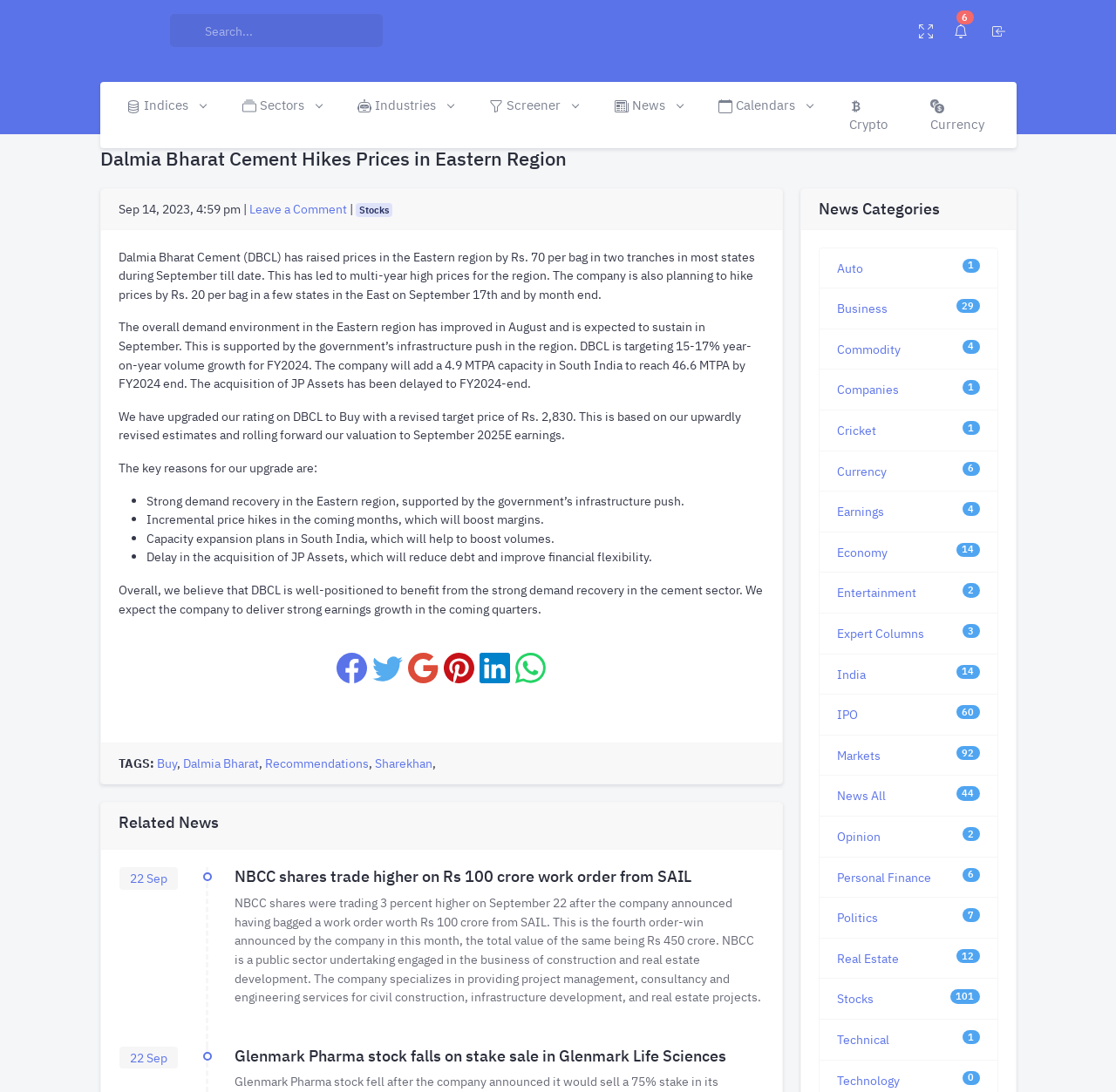What is the reason for the upgrade of DBCL's rating?
Give a comprehensive and detailed explanation for the question.

The article mentions that the key reasons for the upgrade are strong demand recovery in the Eastern region, supported by the government’s infrastructure push, incremental price hikes in the coming months, capacity expansion plans in South India, and delay in the acquisition of JP Assets.